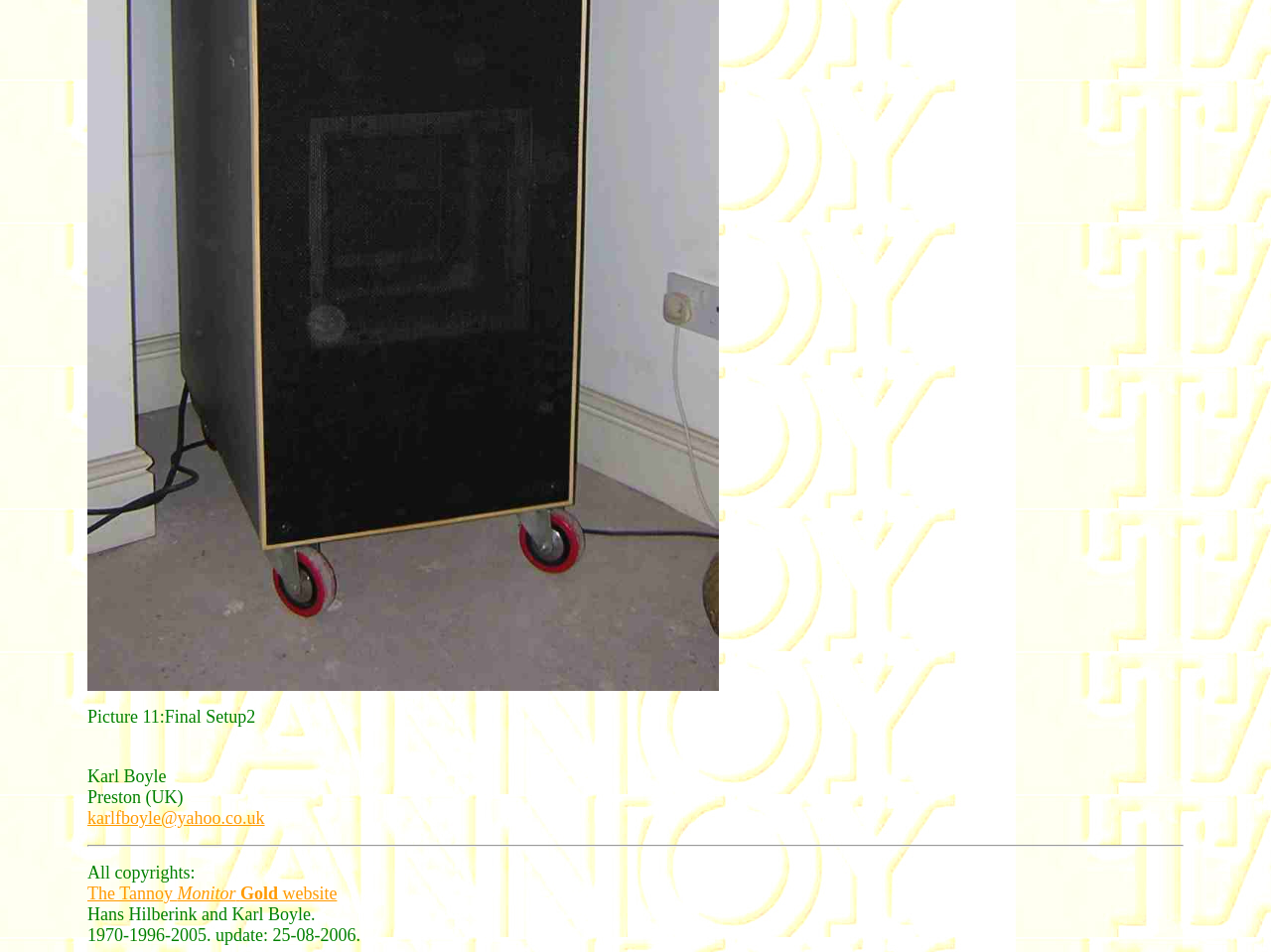Identify the bounding box coordinates for the UI element described as follows: karlfboyle@yahoo.co.uk. Use the format (top-left x, top-left y, bottom-right x, bottom-right y) and ensure all values are floating point numbers between 0 and 1.

[0.069, 0.851, 0.208, 0.869]